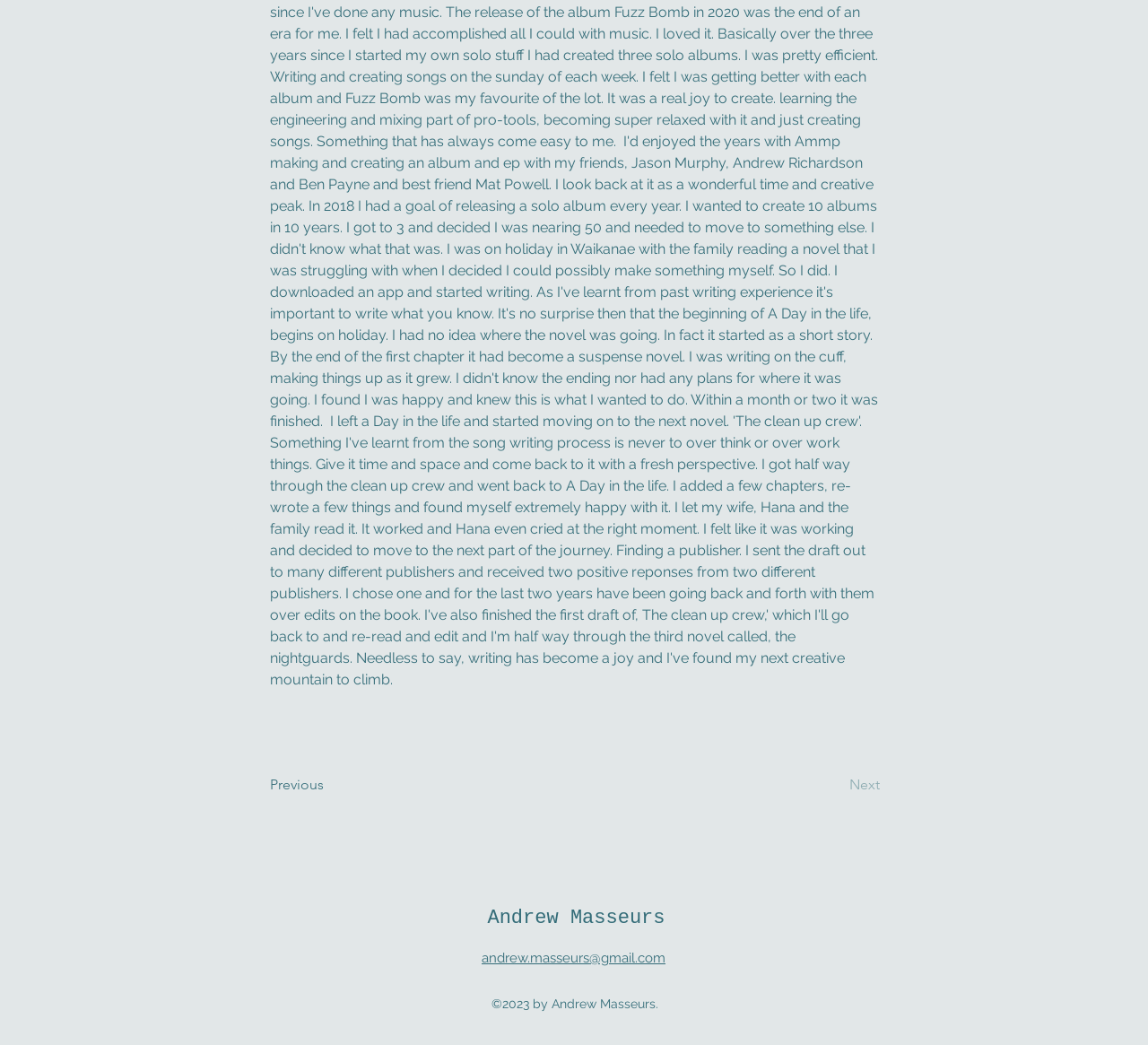What is the copyright year on this webpage?
Please provide a single word or phrase as the answer based on the screenshot.

2023